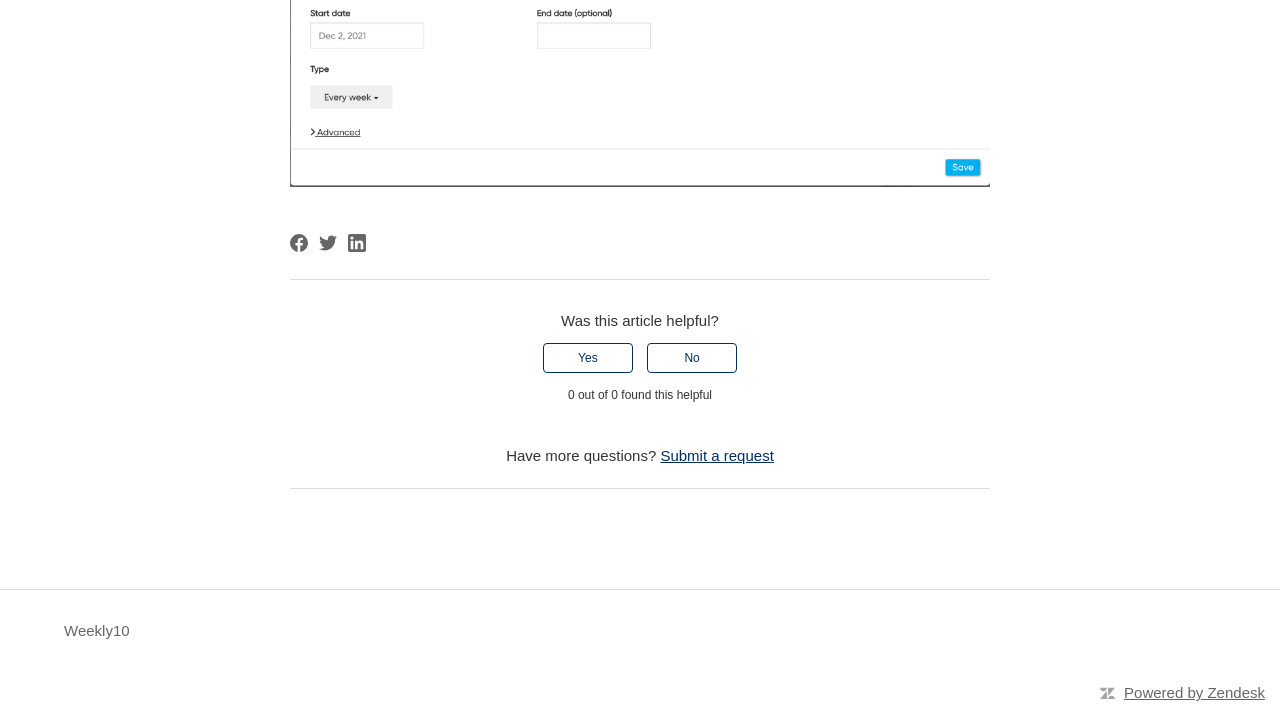What is the name of the weekly newsletter?
Please analyze the image and answer the question with as much detail as possible.

The link 'Weekly10' in the content info section at the bottom of the page suggests that it is the name of a weekly newsletter or publication.